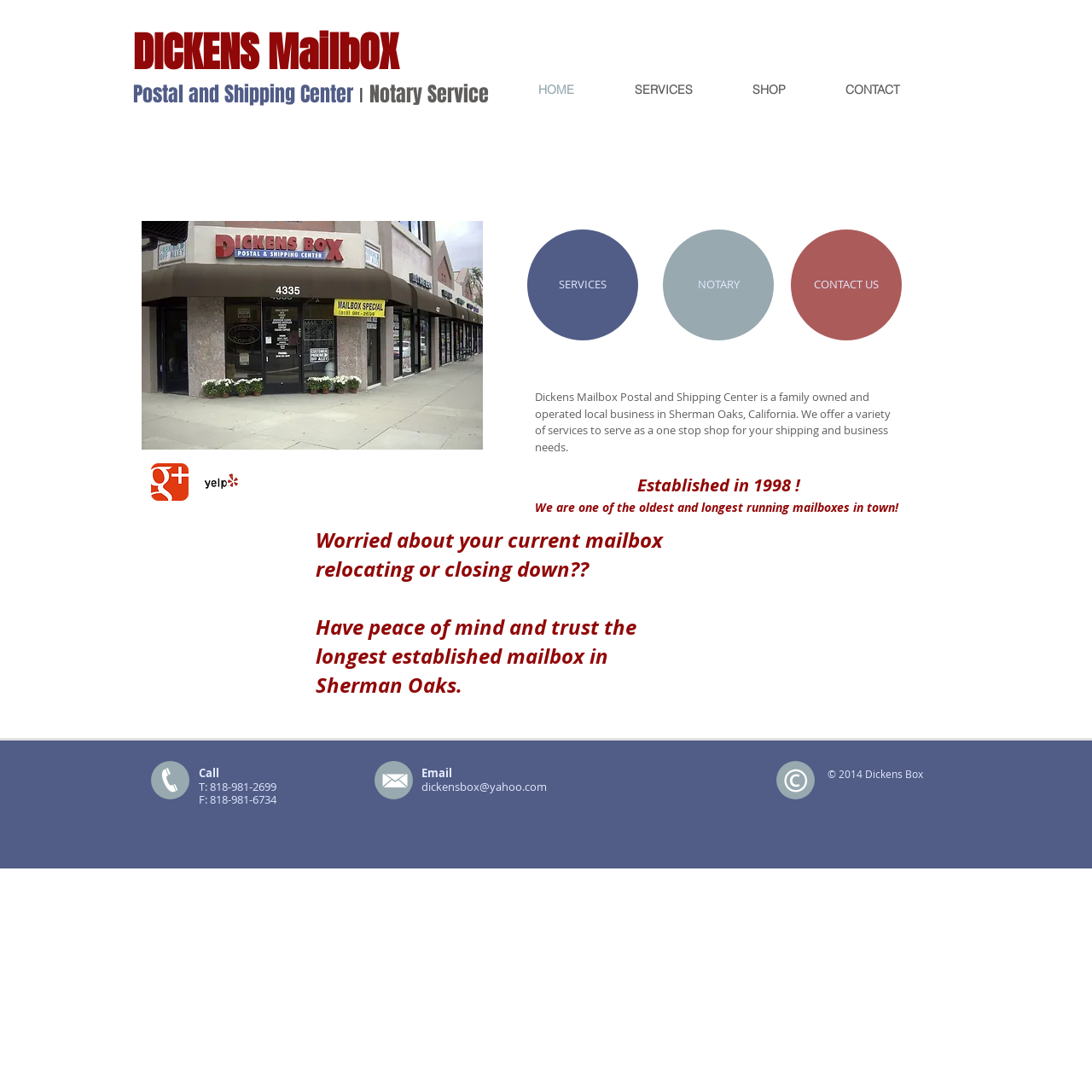What is the email address of Dickens Box?
Look at the image and respond with a one-word or short phrase answer.

dickensbox@yahoo.com